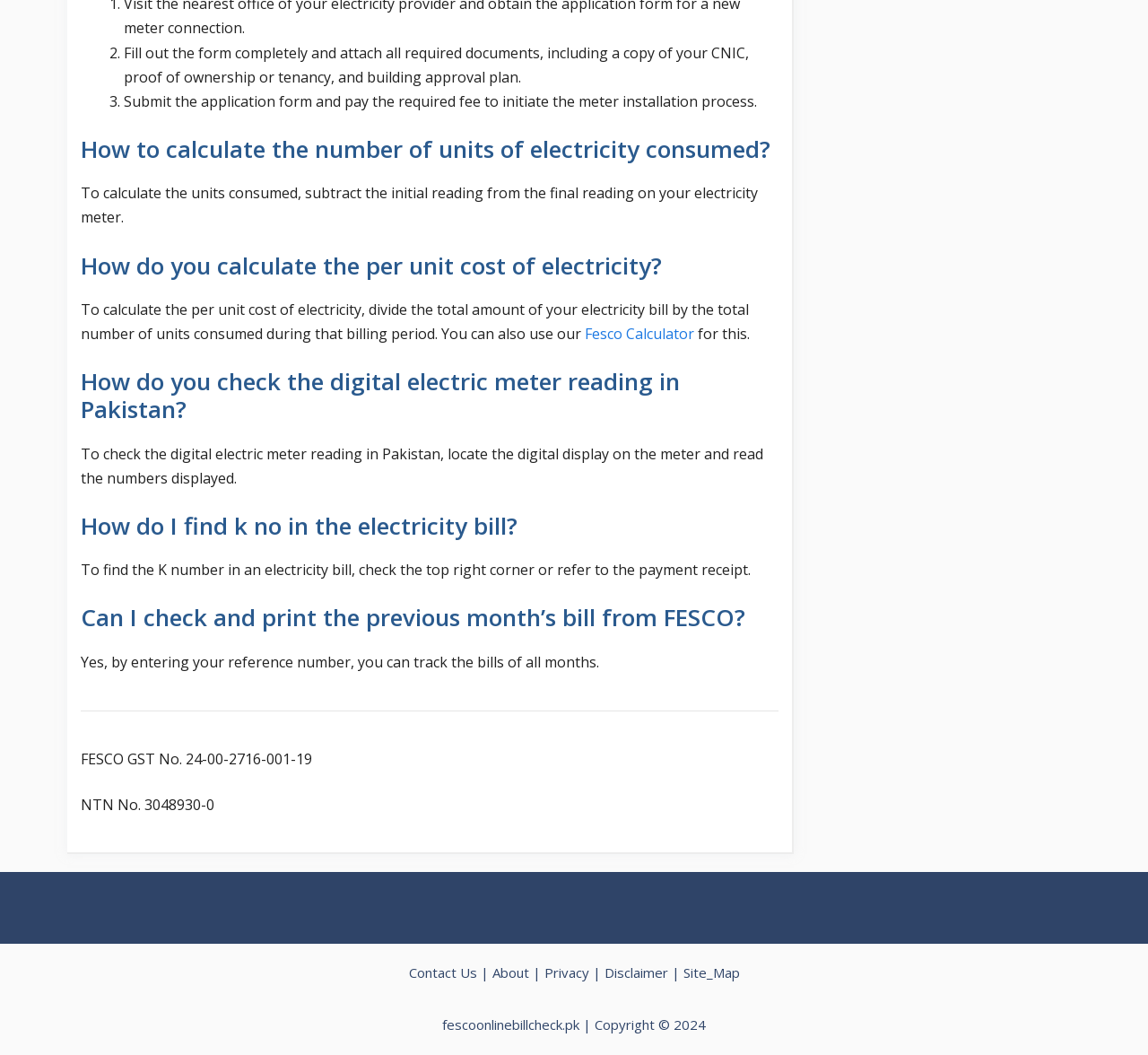Predict the bounding box coordinates for the UI element described as: "Contact Us". The coordinates should be four float numbers between 0 and 1, presented as [left, top, right, bottom].

[0.356, 0.913, 0.415, 0.93]